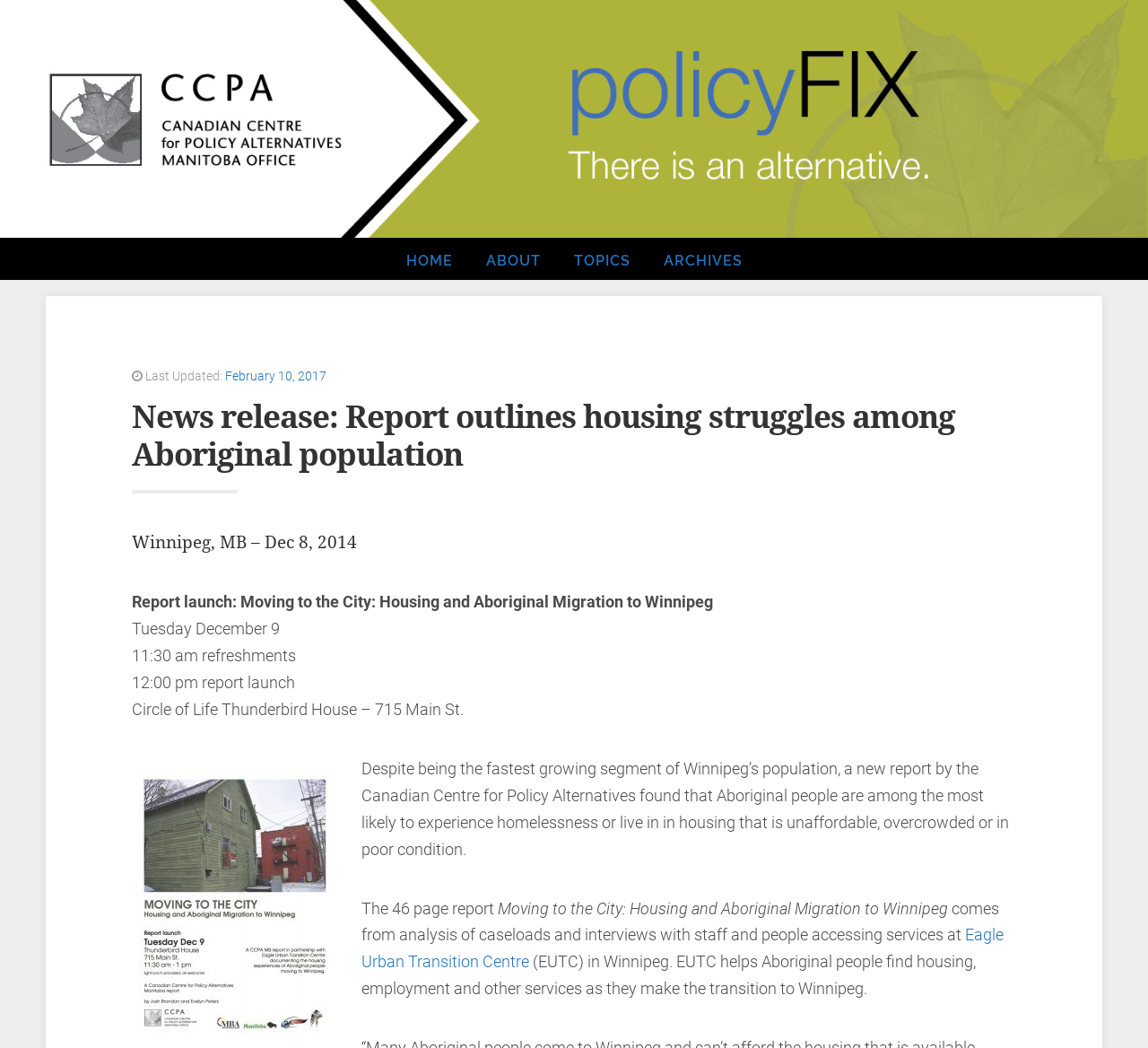What is the condition of housing experienced by Aboriginal people?
Kindly answer the question with as much detail as you can.

I found the answer by reading the text that mentions 'Aboriginal people are among the most likely to experience homelessness or live in housing that is unaffordable, overcrowded or in poor condition'.